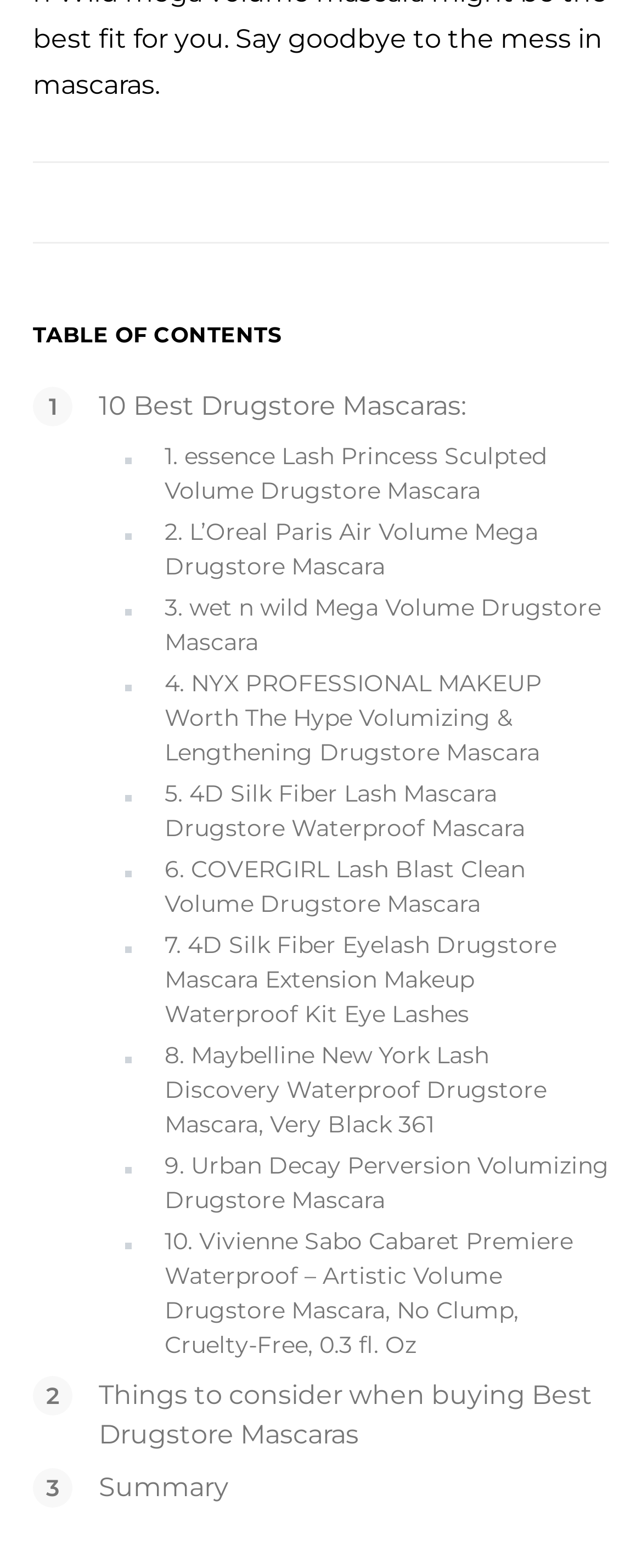Respond to the following question with a brief word or phrase:
What is the main topic of this webpage?

Drugstore Mascaras